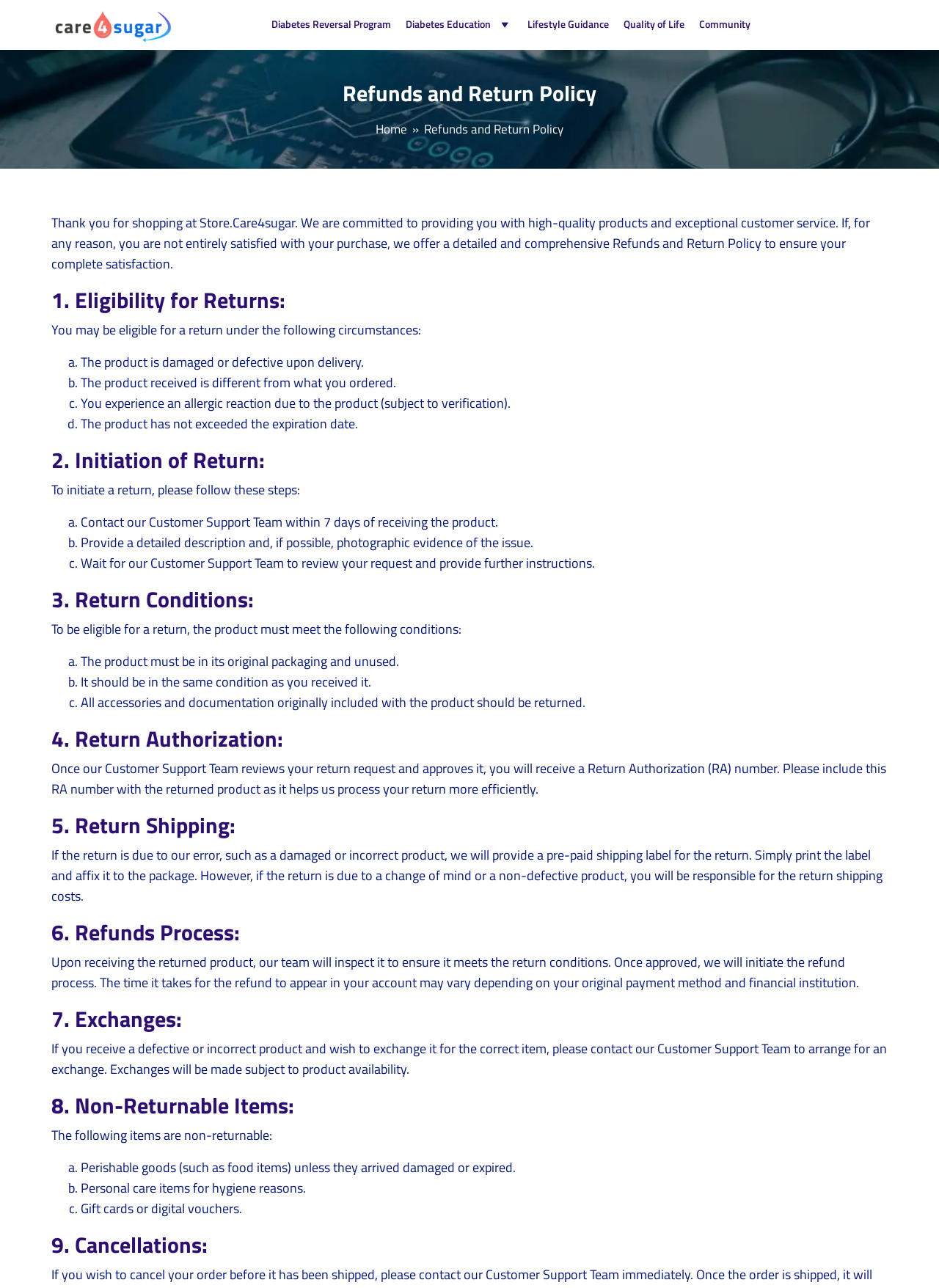Can you find the bounding box coordinates of the area I should click to execute the following instruction: "Click on the 'Diabetes Reversal Program' link"?

[0.289, 0.011, 0.416, 0.028]